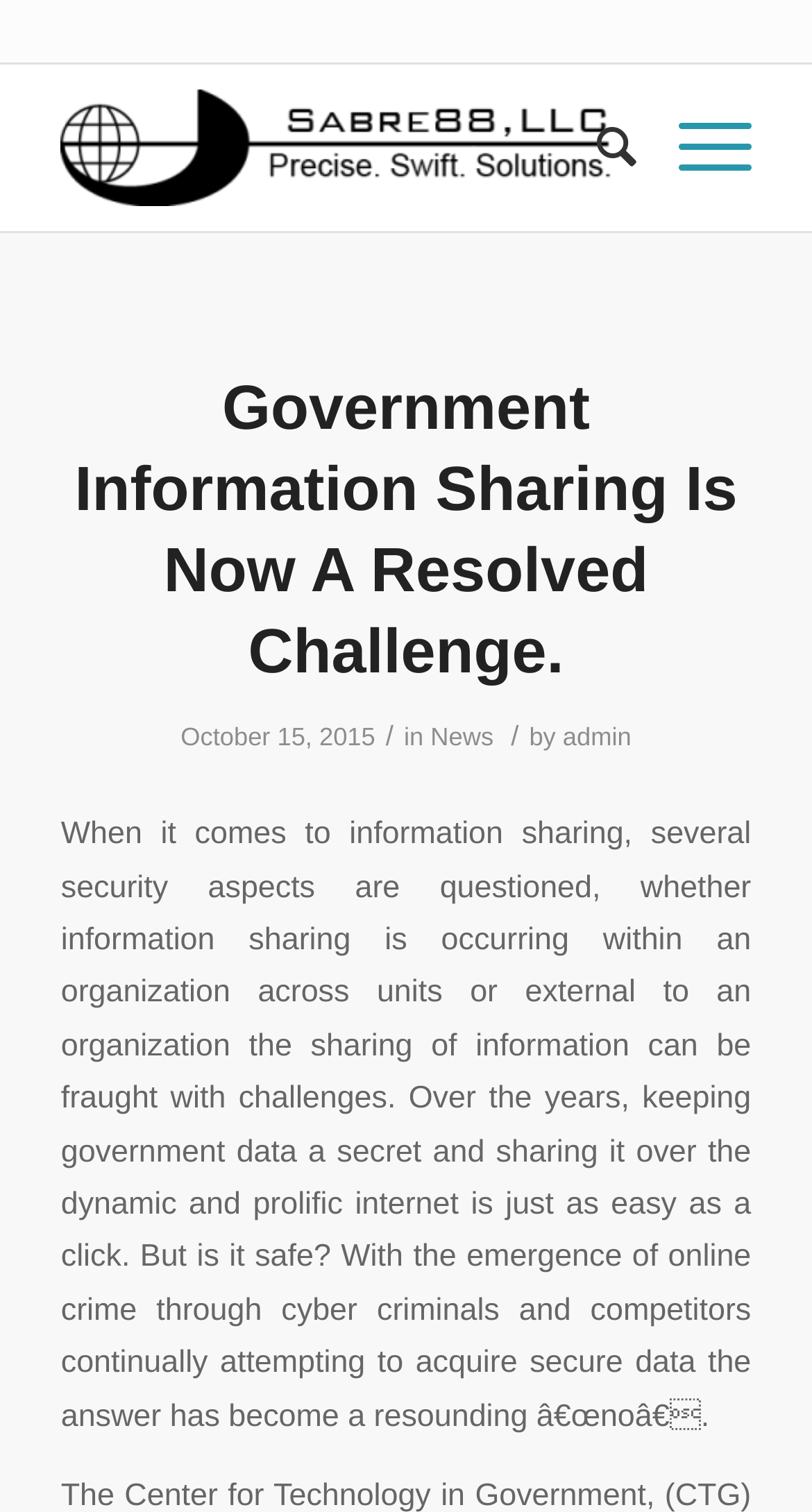Can you locate the main headline on this webpage and provide its text content?

Government Information Sharing Is Now A Resolved Challenge.